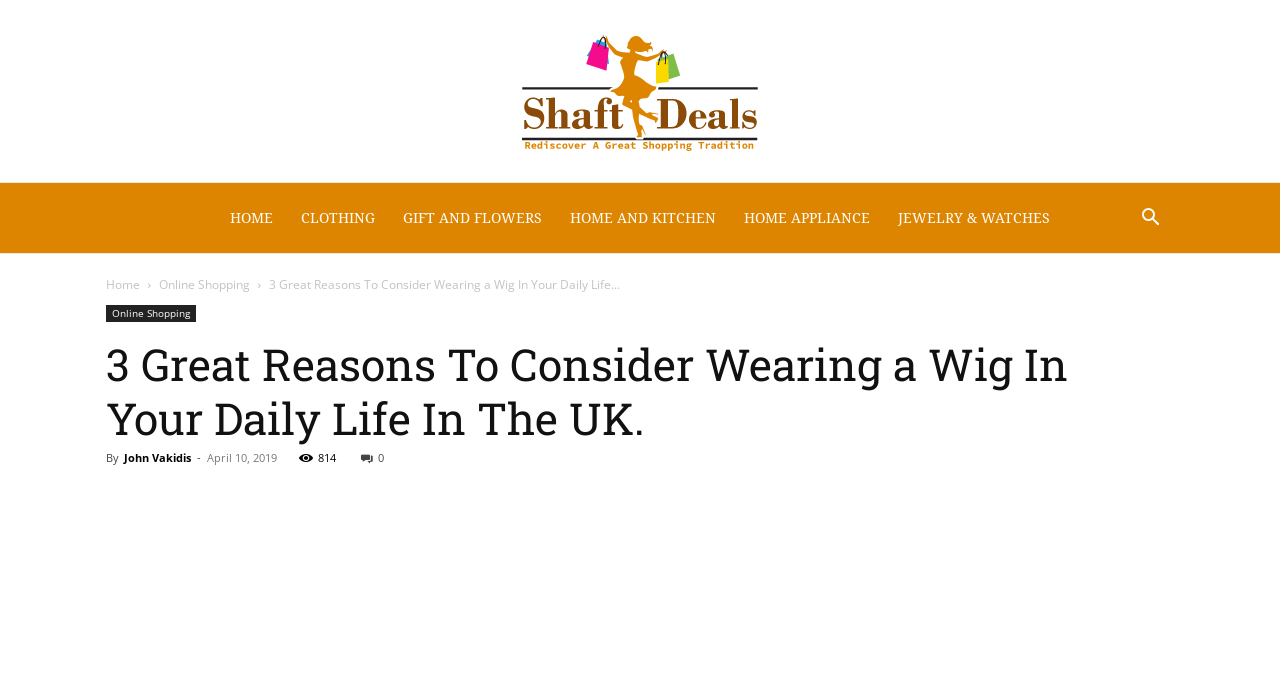Determine the bounding box coordinates for the HTML element described here: "Jewelry & Watches".

[0.605, 0.434, 0.745, 0.534]